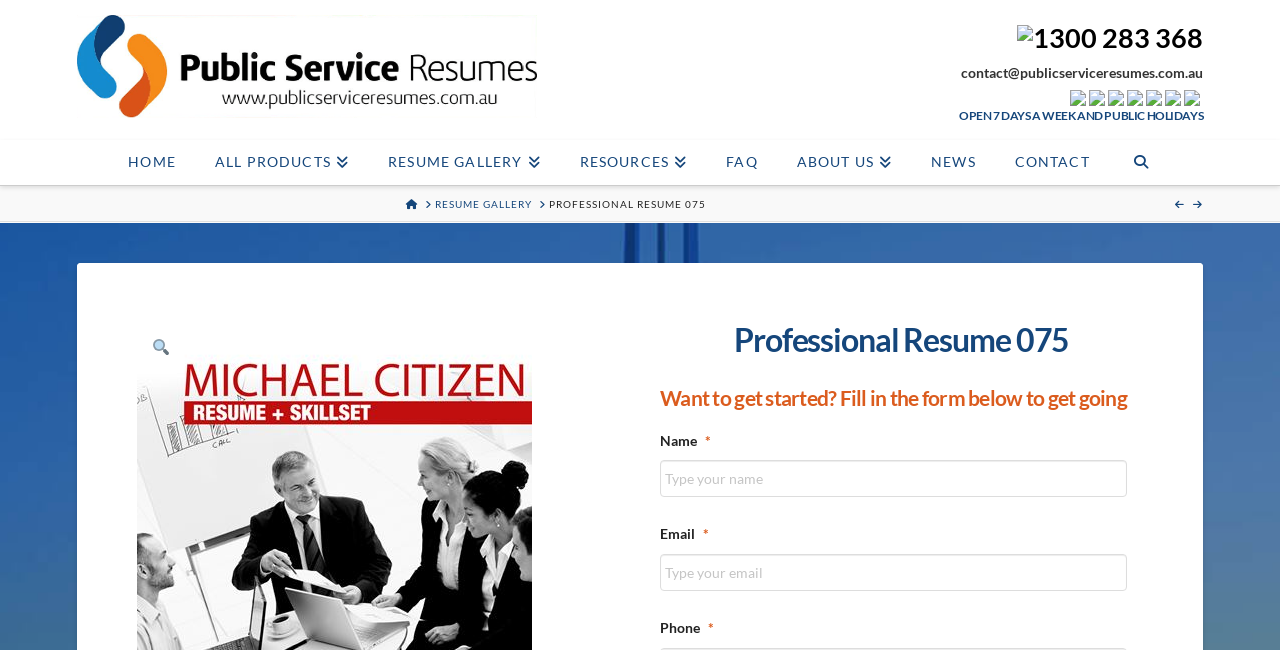Determine the main text heading of the webpage and provide its content.

Professional Resume 075